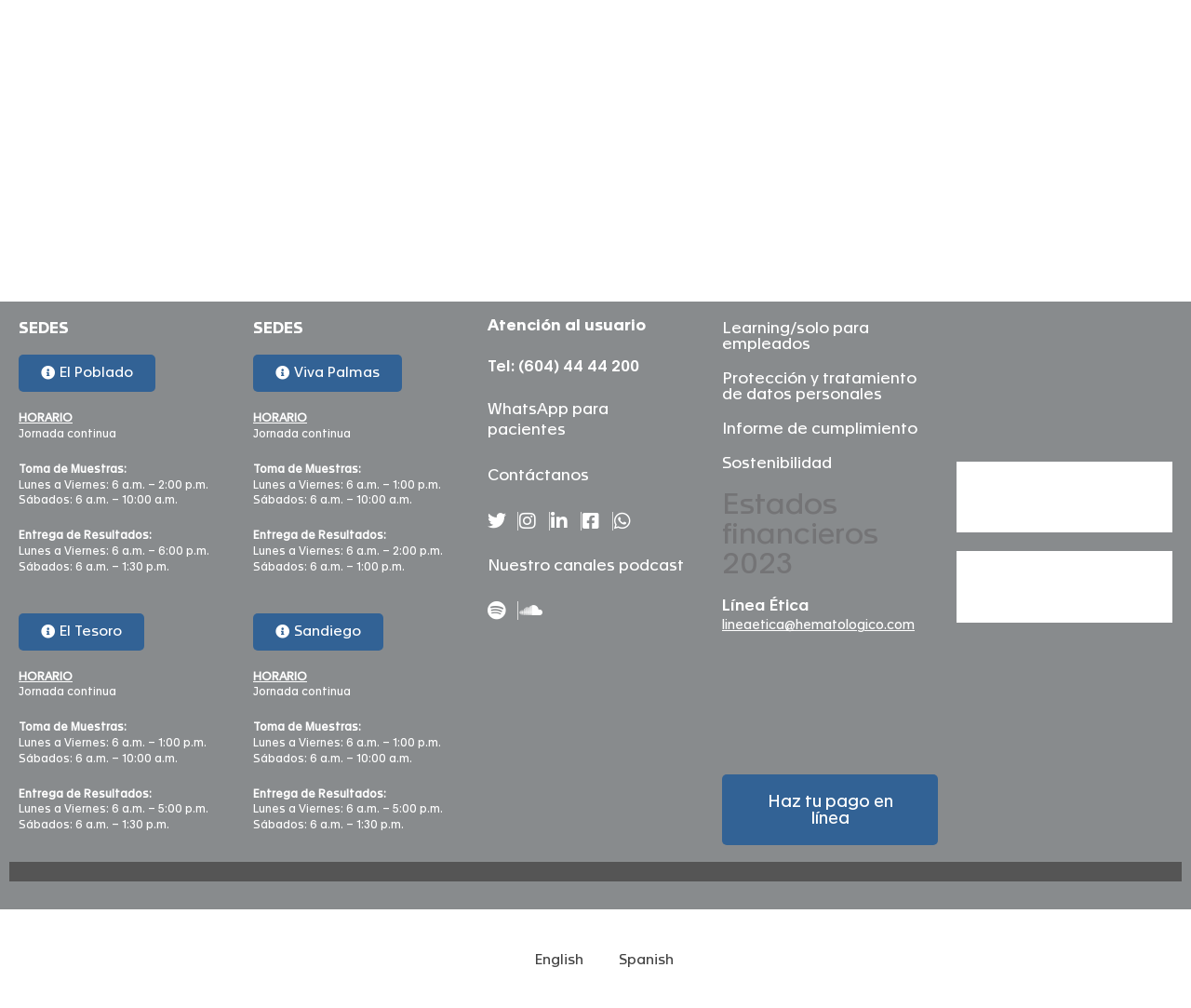What is the phone number for user attention?
Look at the image and respond with a one-word or short-phrase answer.

(604) 44 44 200